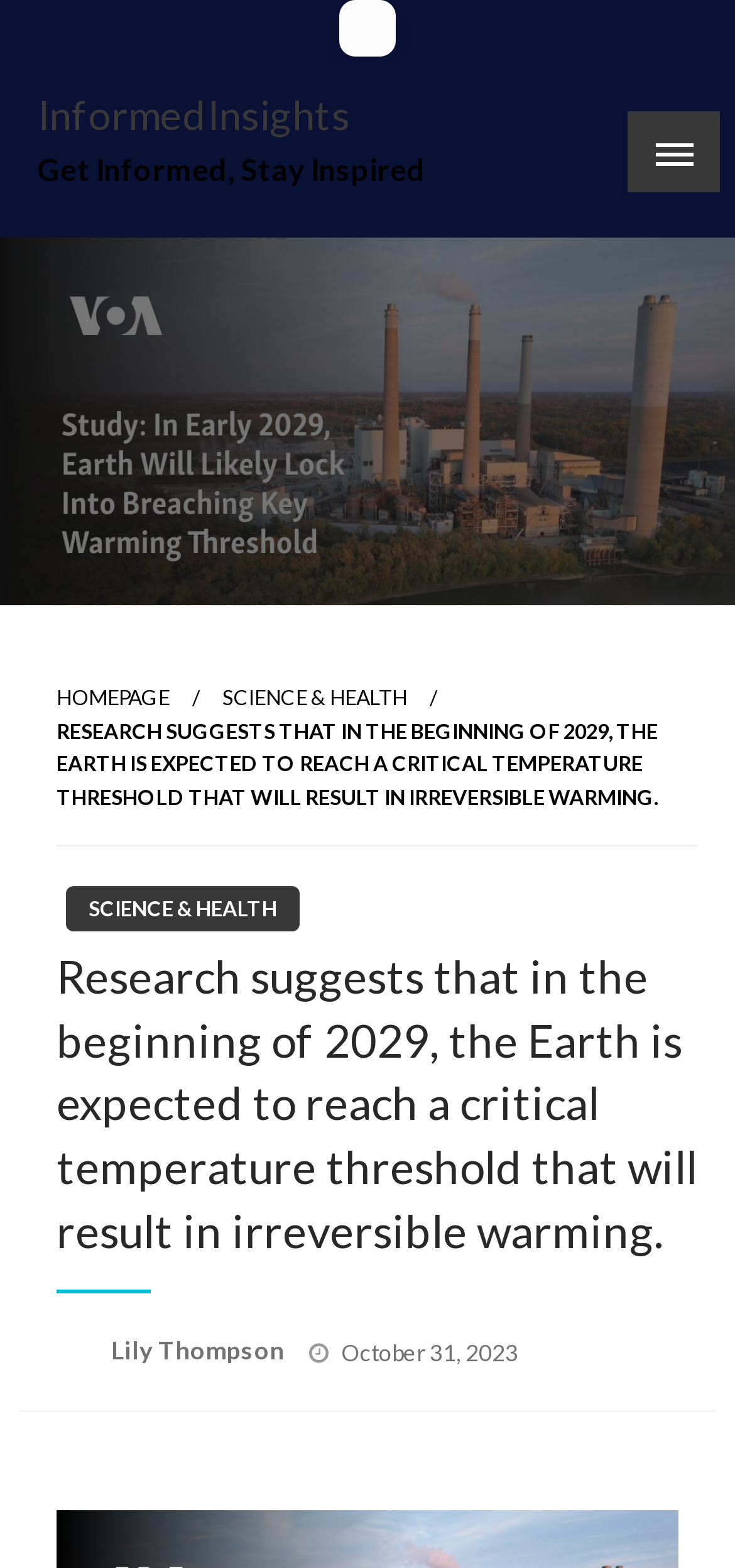From the webpage screenshot, identify the region described by Homepage. Provide the bounding box coordinates as (top-left x, top-left y, bottom-right x, bottom-right y), with each value being a floating point number between 0 and 1.

[0.077, 0.437, 0.231, 0.452]